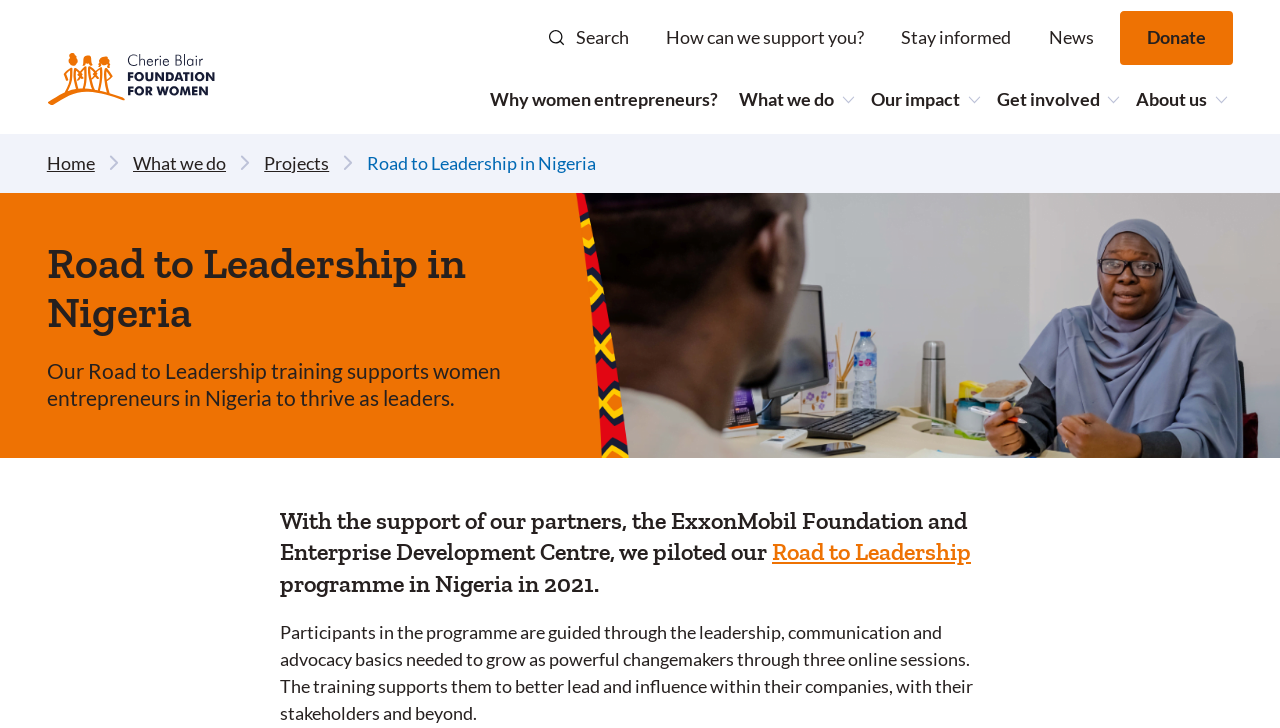Answer the question in one word or a short phrase:
What is the text of the first link on the top right?

How can we support you?